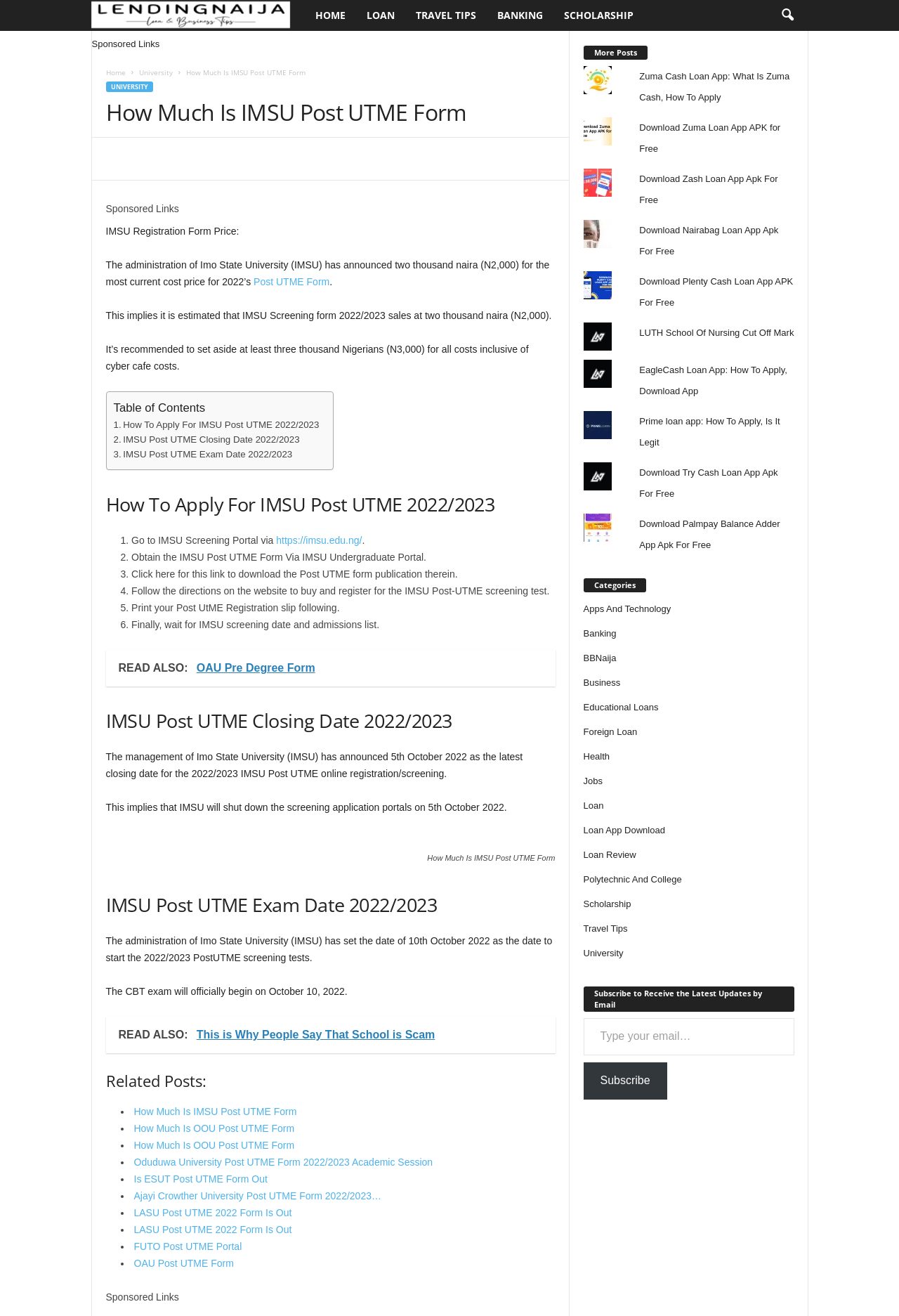Indicate the bounding box coordinates of the clickable region to achieve the following instruction: "Click on the 'HOME' link."

[0.339, 0.0, 0.396, 0.023]